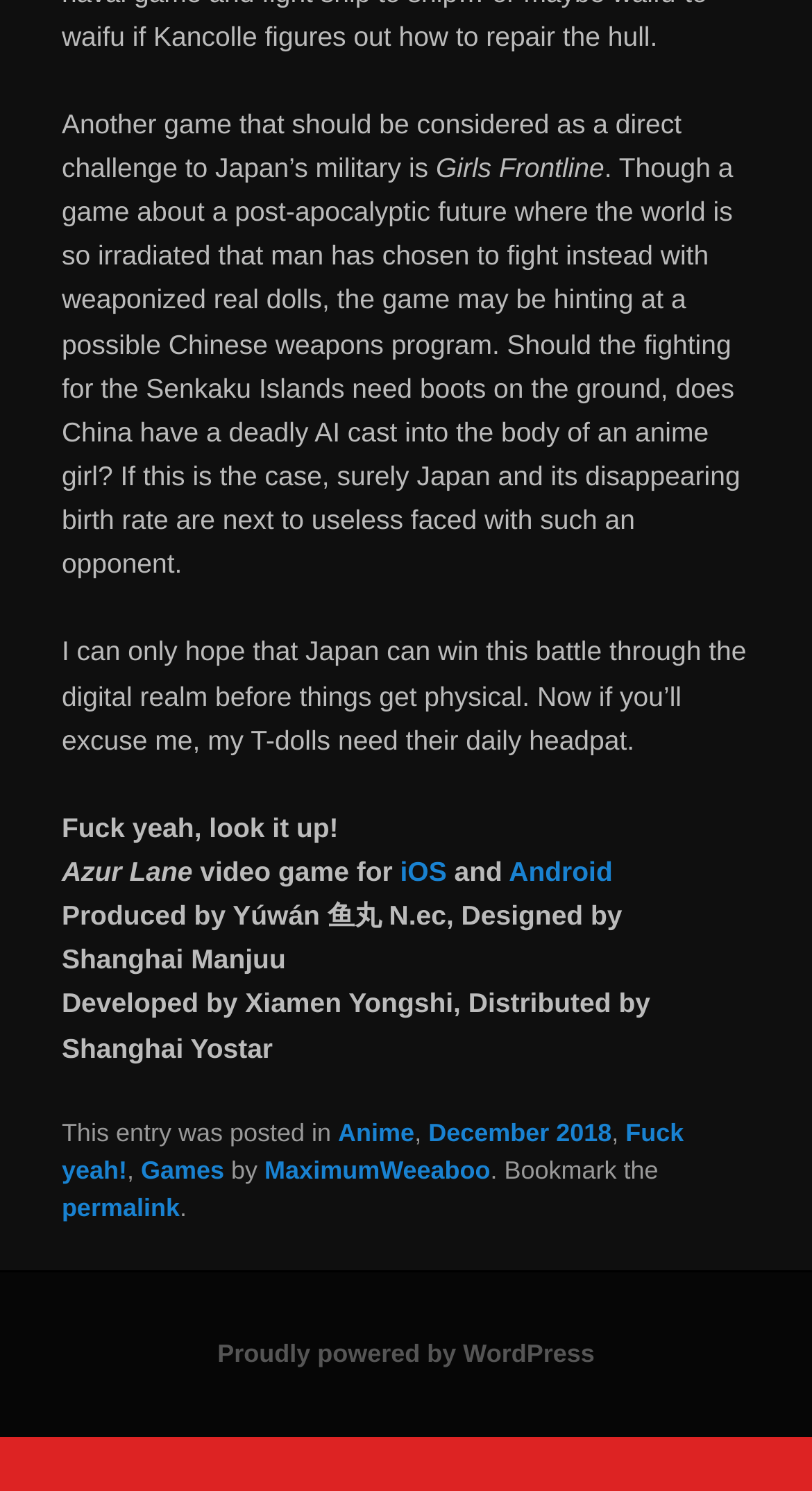Locate the bounding box coordinates of the element to click to perform the following action: 'Click the link to Anime'. The coordinates should be given as four float values between 0 and 1, in the form of [left, top, right, bottom].

[0.416, 0.75, 0.51, 0.769]